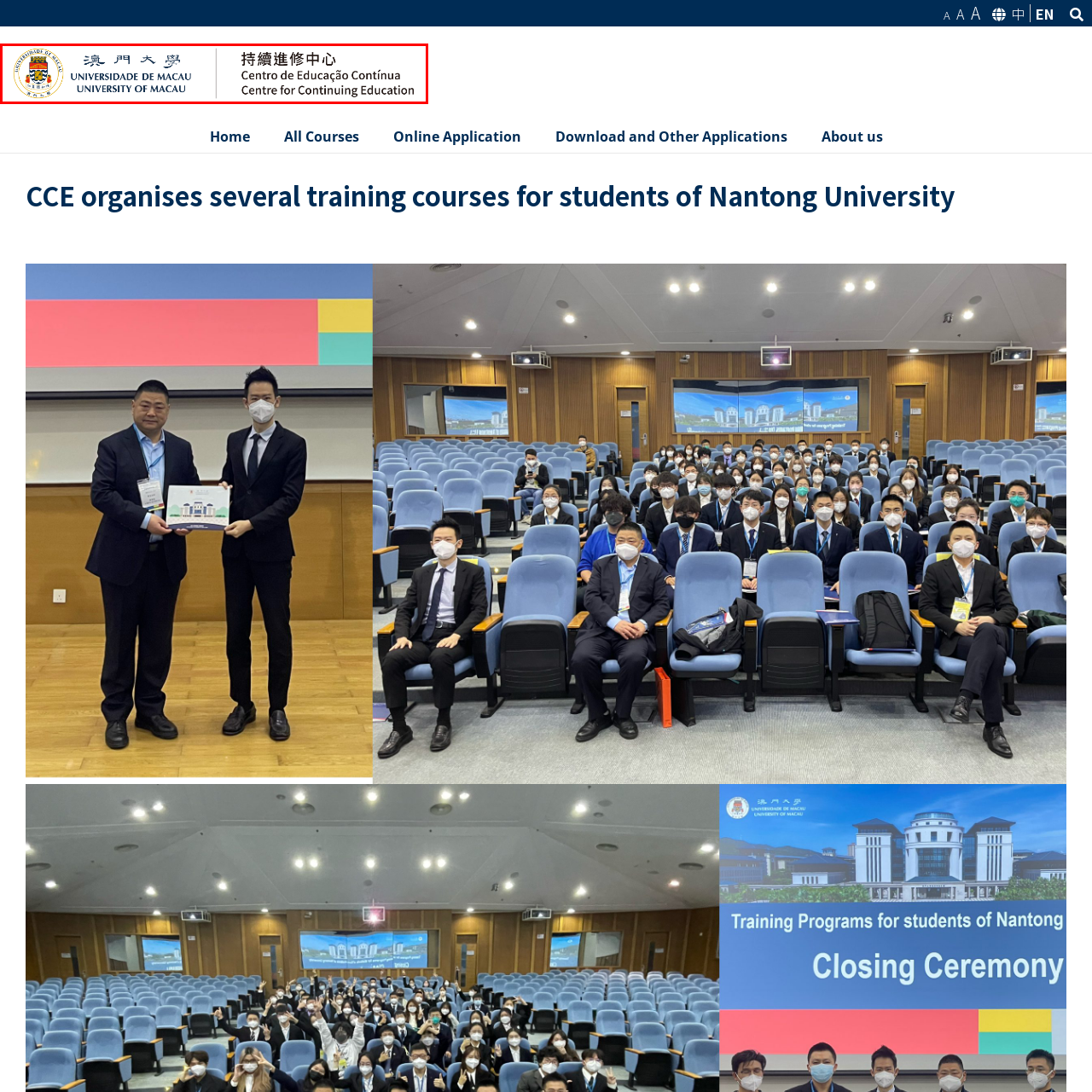Concentrate on the image section marked by the red rectangle and answer the following question comprehensively, using details from the image: What is the purpose of the Centre for Continuing Education?

The overall design of the logo emphasizes the CCE's role in providing training courses and educational opportunities for students, indicating that the purpose of the Centre for Continuing Education is to provide training courses and educational opportunities.